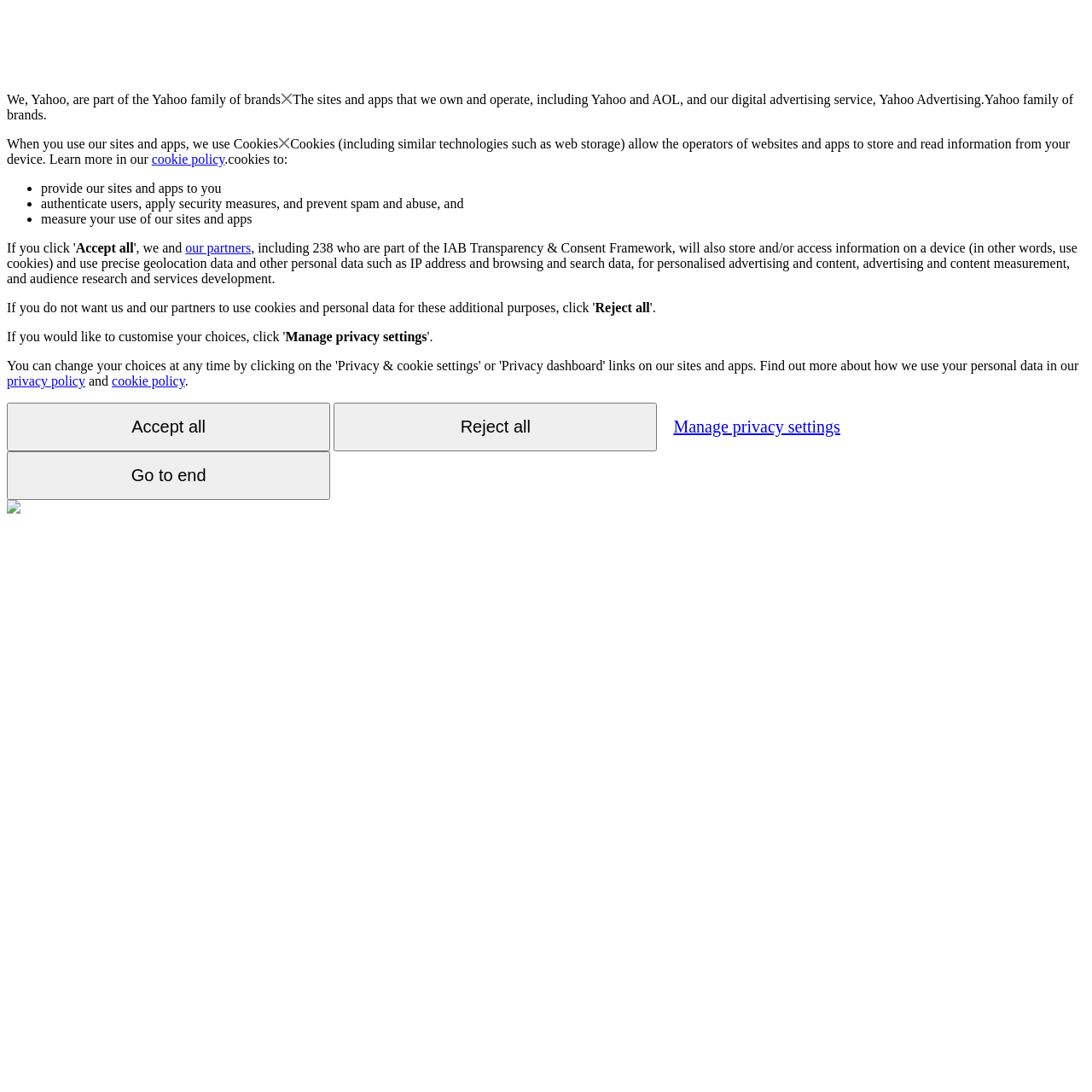Extract the bounding box coordinates for the UI element described by the text: "privacy policy". The coordinates should be in the form of [left, top, right, bottom] with values between 0 and 1.

[0.006, 0.342, 0.078, 0.355]